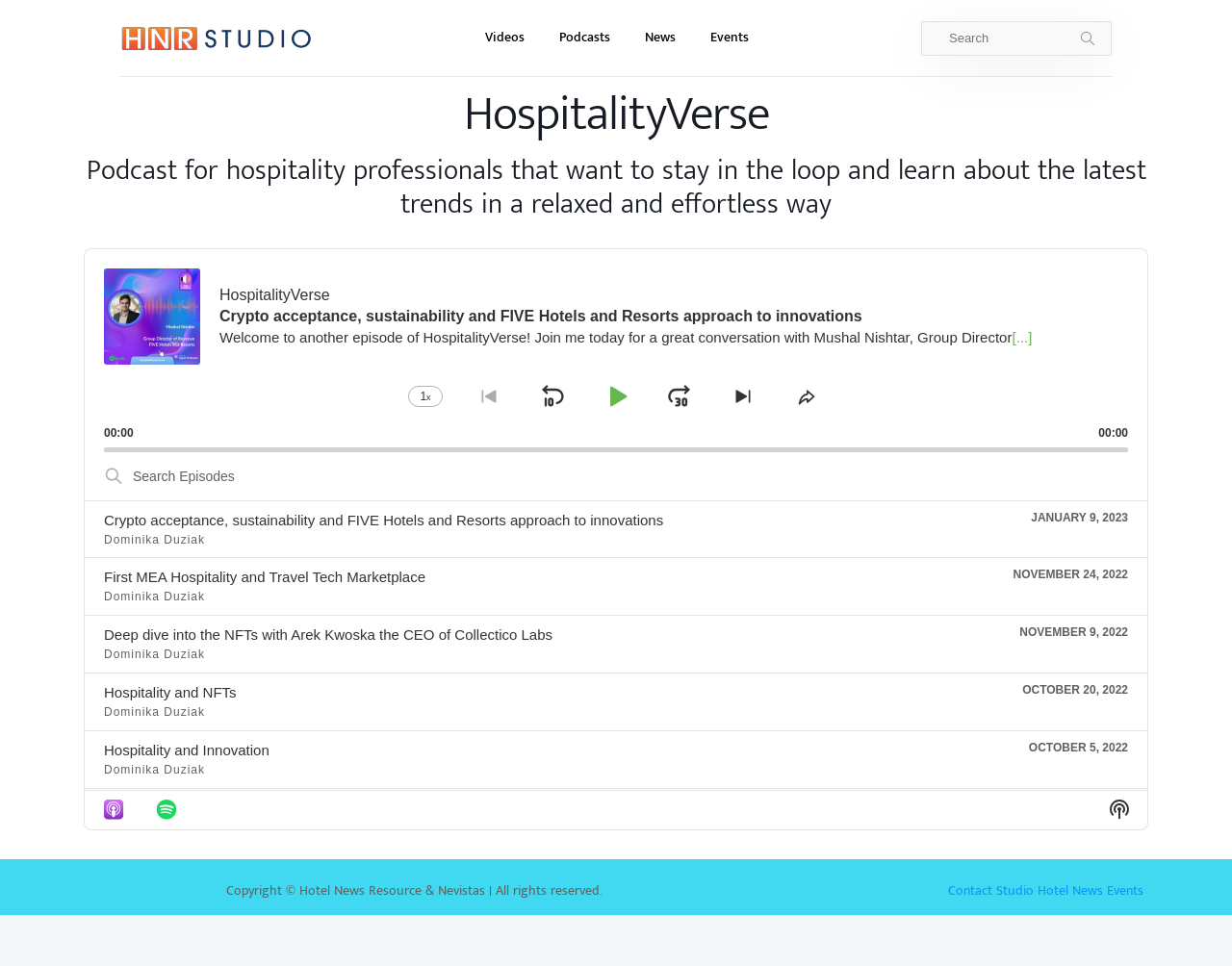What is the name of the podcast?
Refer to the image and provide a one-word or short phrase answer.

HospitalityVerse